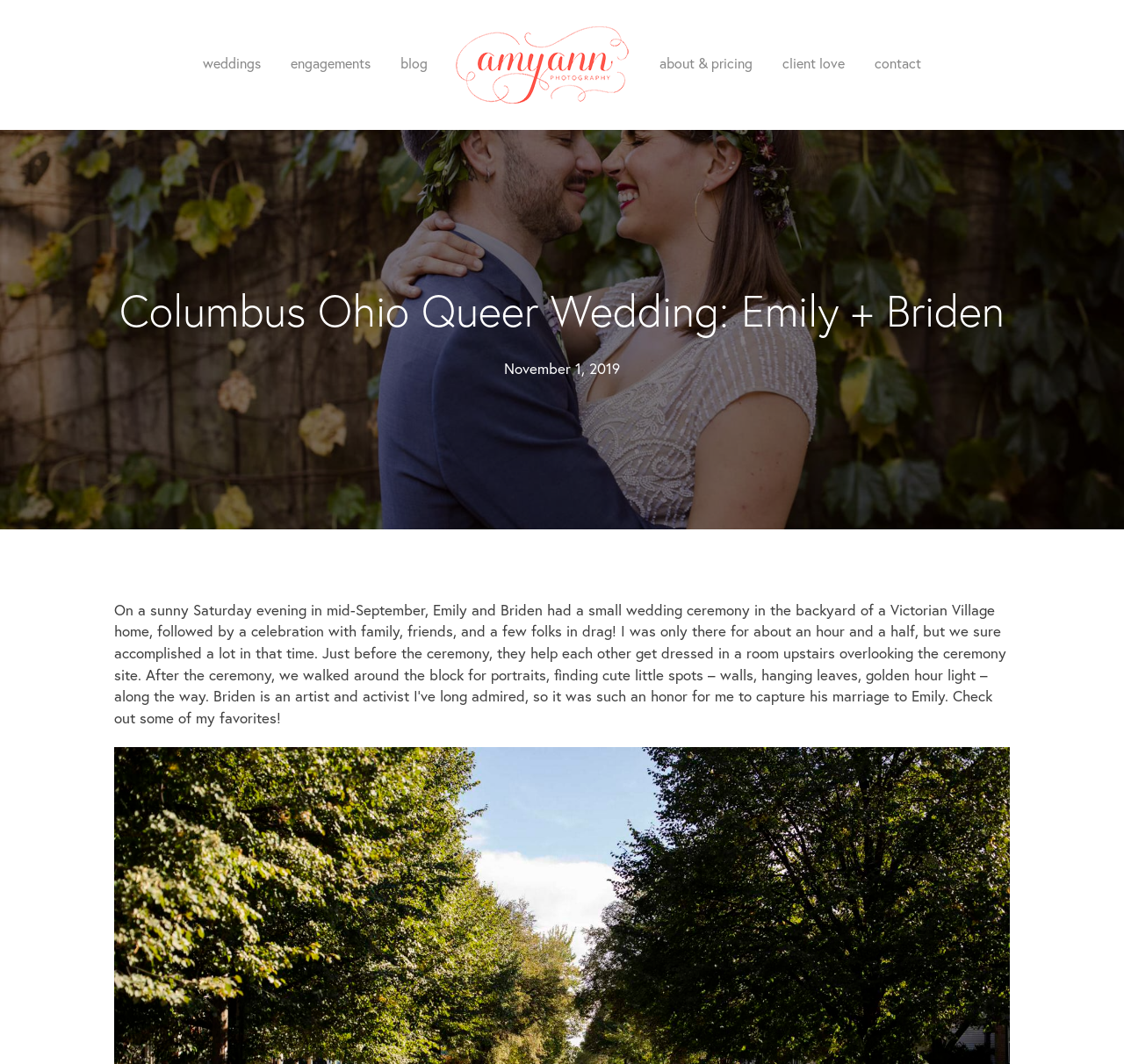Give a short answer to this question using one word or a phrase:
What type of event is featured on this webpage?

Wedding